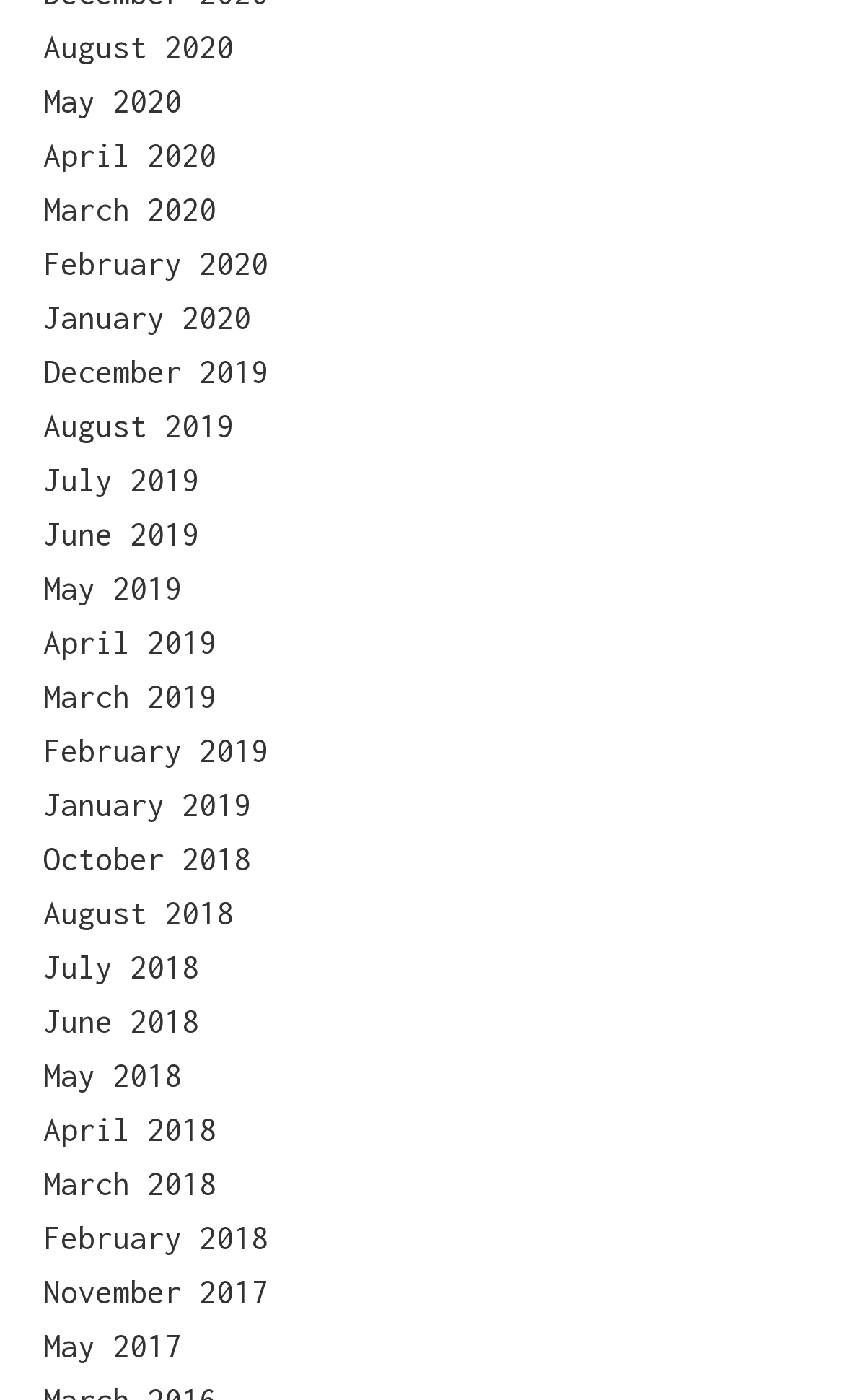What is the earliest month listed?
From the image, provide a succinct answer in one word or a short phrase.

November 2017